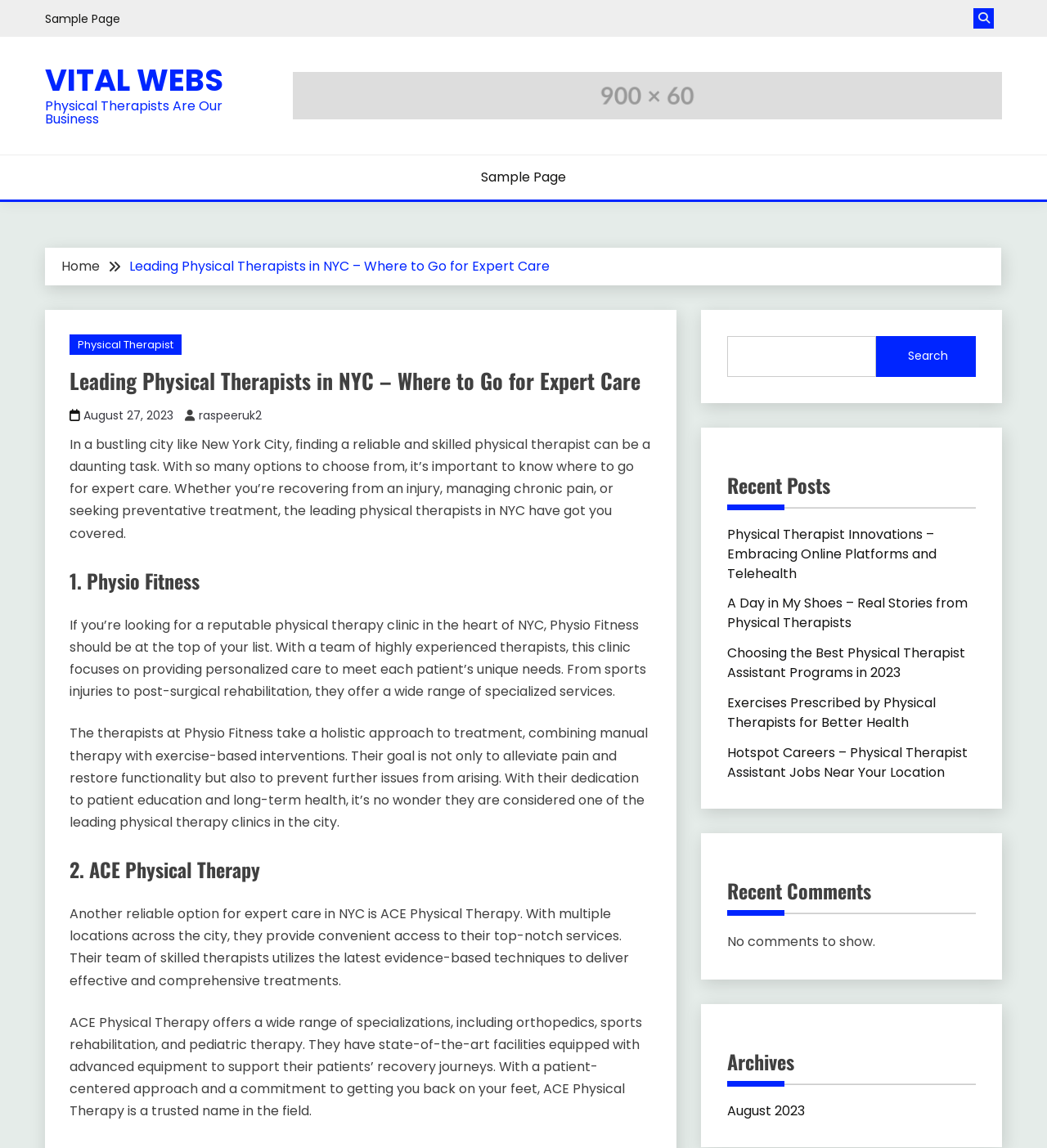Provide the bounding box coordinates, formatted as (top-left x, top-left y, bottom-right x, bottom-right y), with all values being floating point numbers between 0 and 1. Identify the bounding box of the UI element that matches the description: parent_node: Skip to content

[0.938, 0.861, 0.977, 0.89]